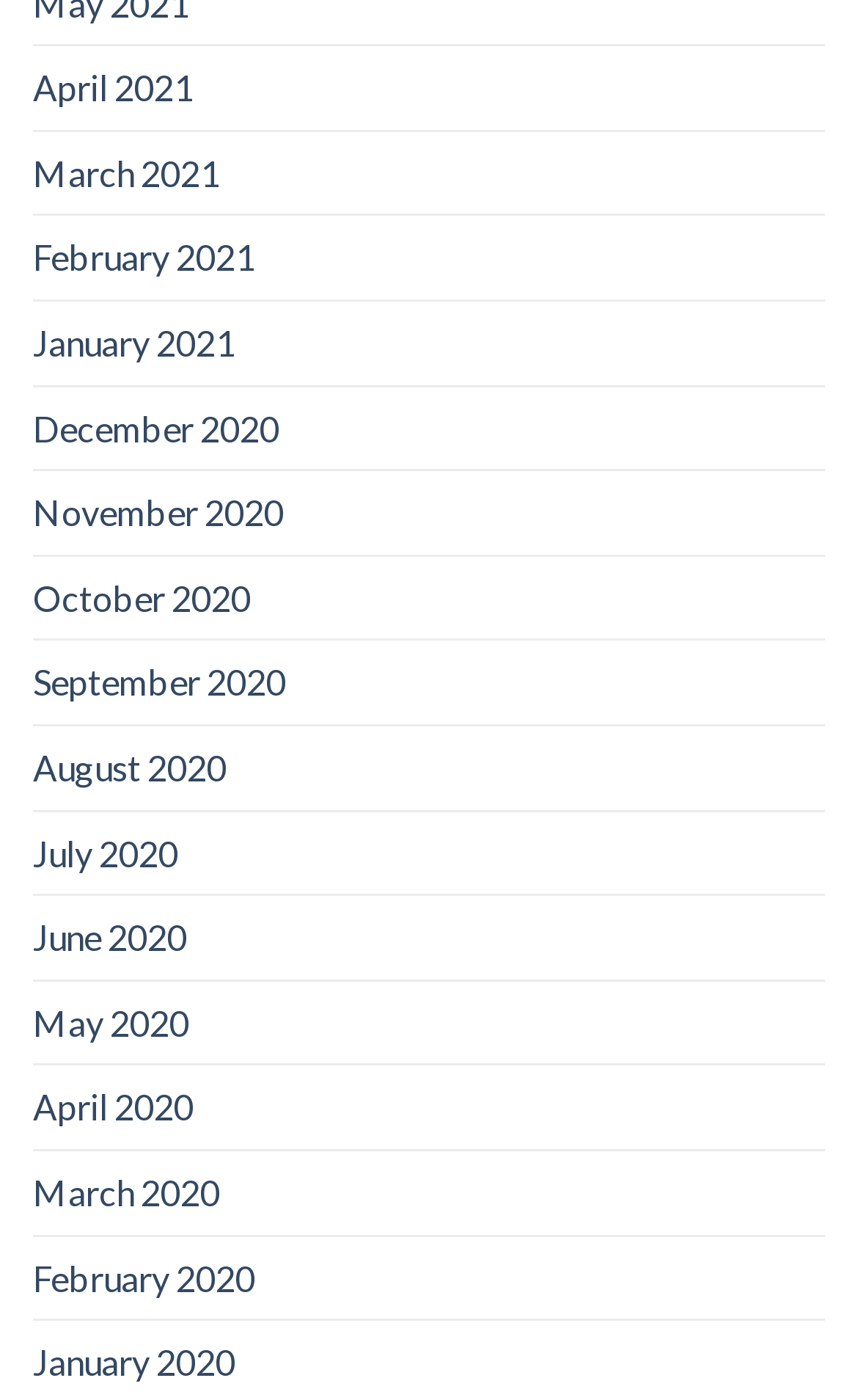Identify the bounding box coordinates of the clickable region to carry out the given instruction: "view March 2020".

[0.038, 0.822, 0.256, 0.881]